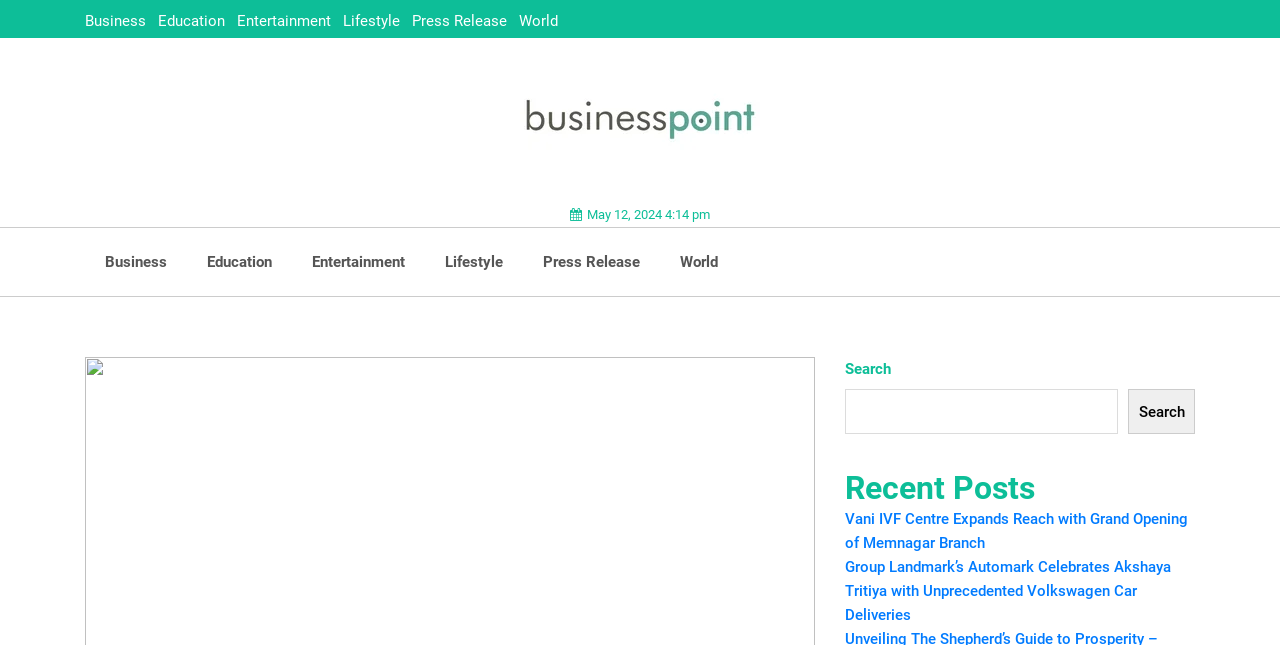Extract the bounding box coordinates of the UI element described by: "parent_node: BUSINESS POINT". The coordinates should include four float numbers ranging from 0 to 1, e.g., [left, top, right, bottom].

[0.406, 0.059, 0.594, 0.307]